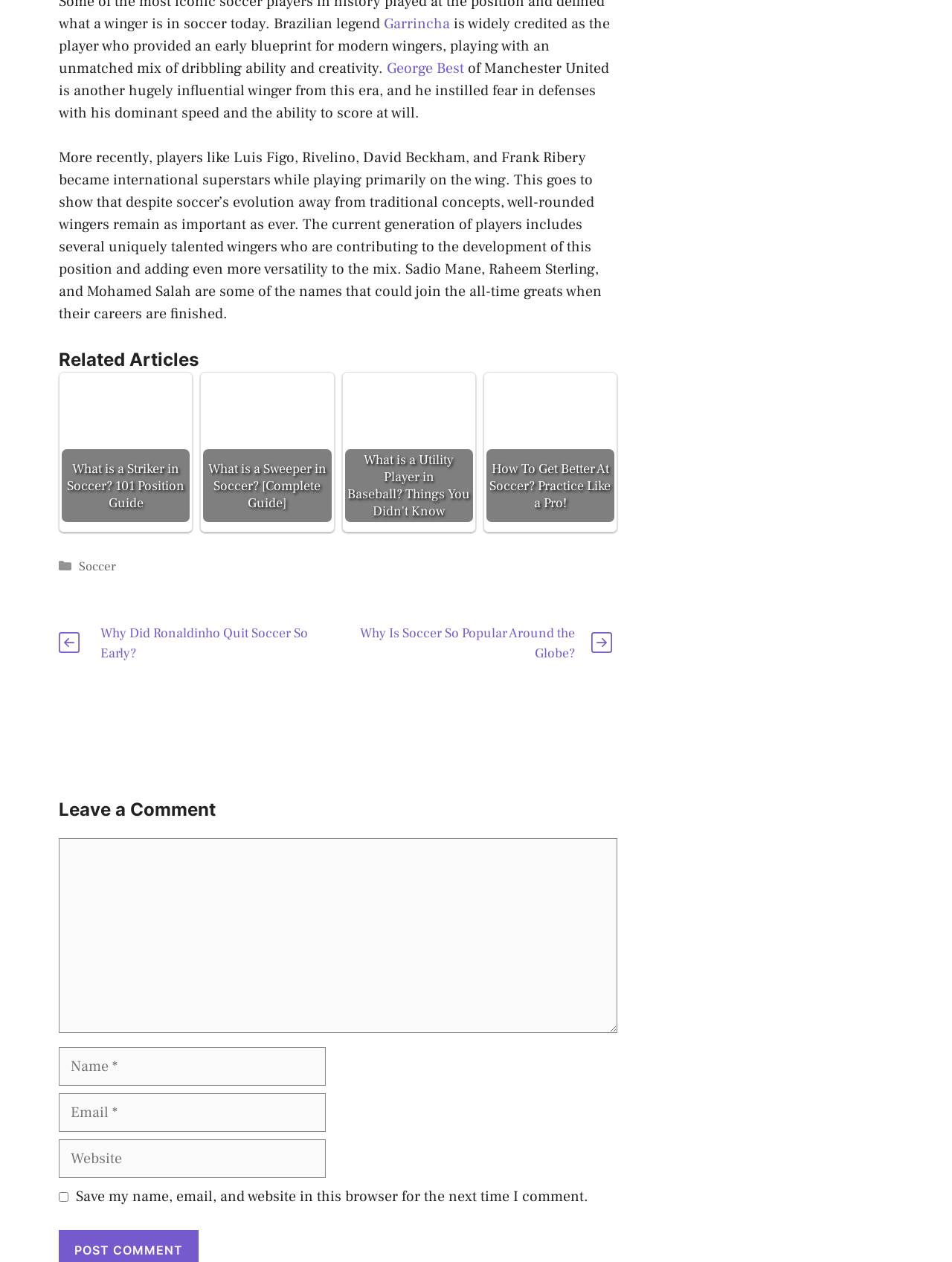Provide the bounding box coordinates for the area that should be clicked to complete the instruction: "Click on the link to learn about what is a striker in soccer".

[0.062, 0.295, 0.202, 0.416]